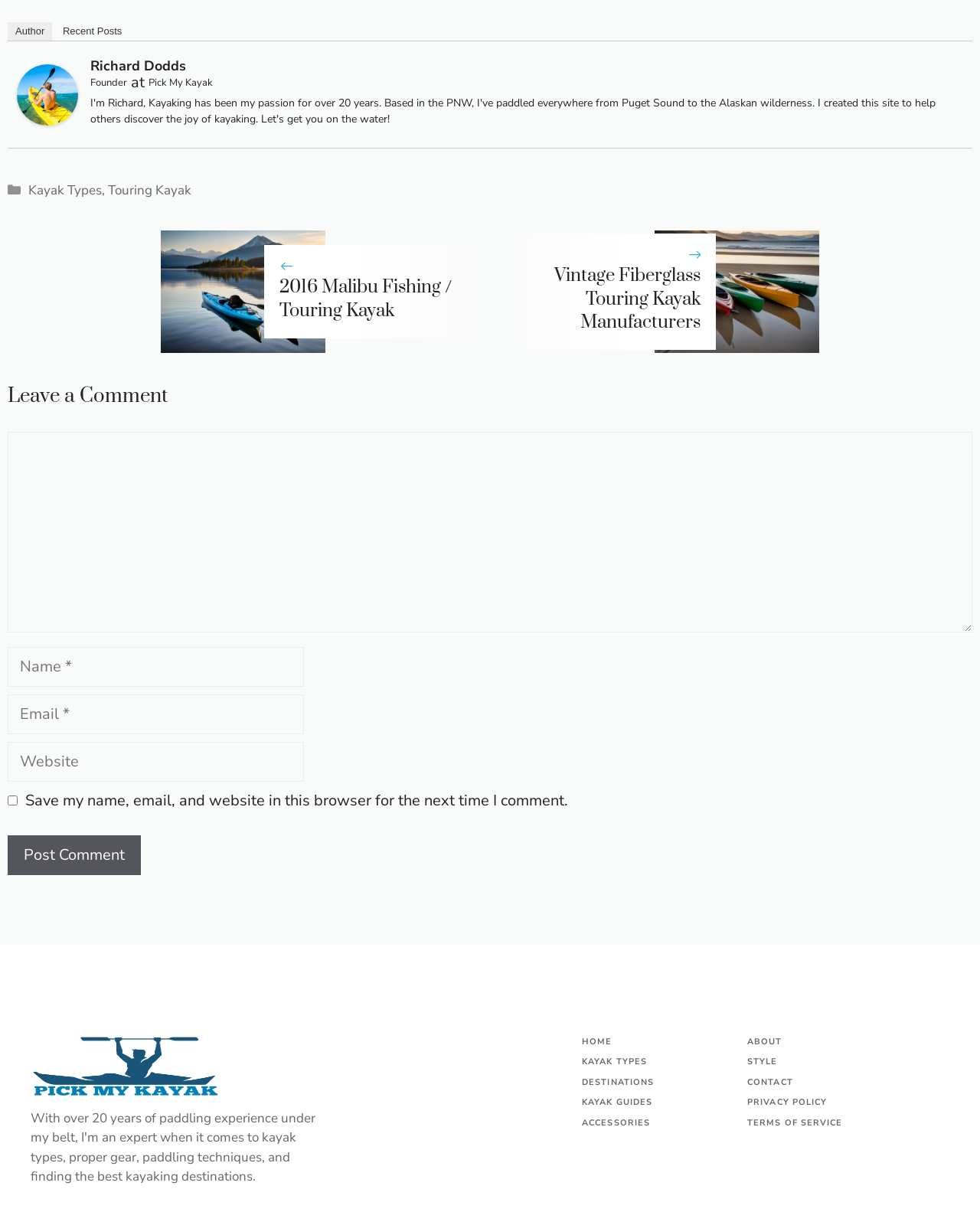Use the details in the image to answer the question thoroughly: 
Who is the founder of Pick My Kayak?

I found the answer by looking at the link 'Richard Dodds' with the description 'Founder' next to it, which indicates that Richard Dodds is the founder of Pick My Kayak.